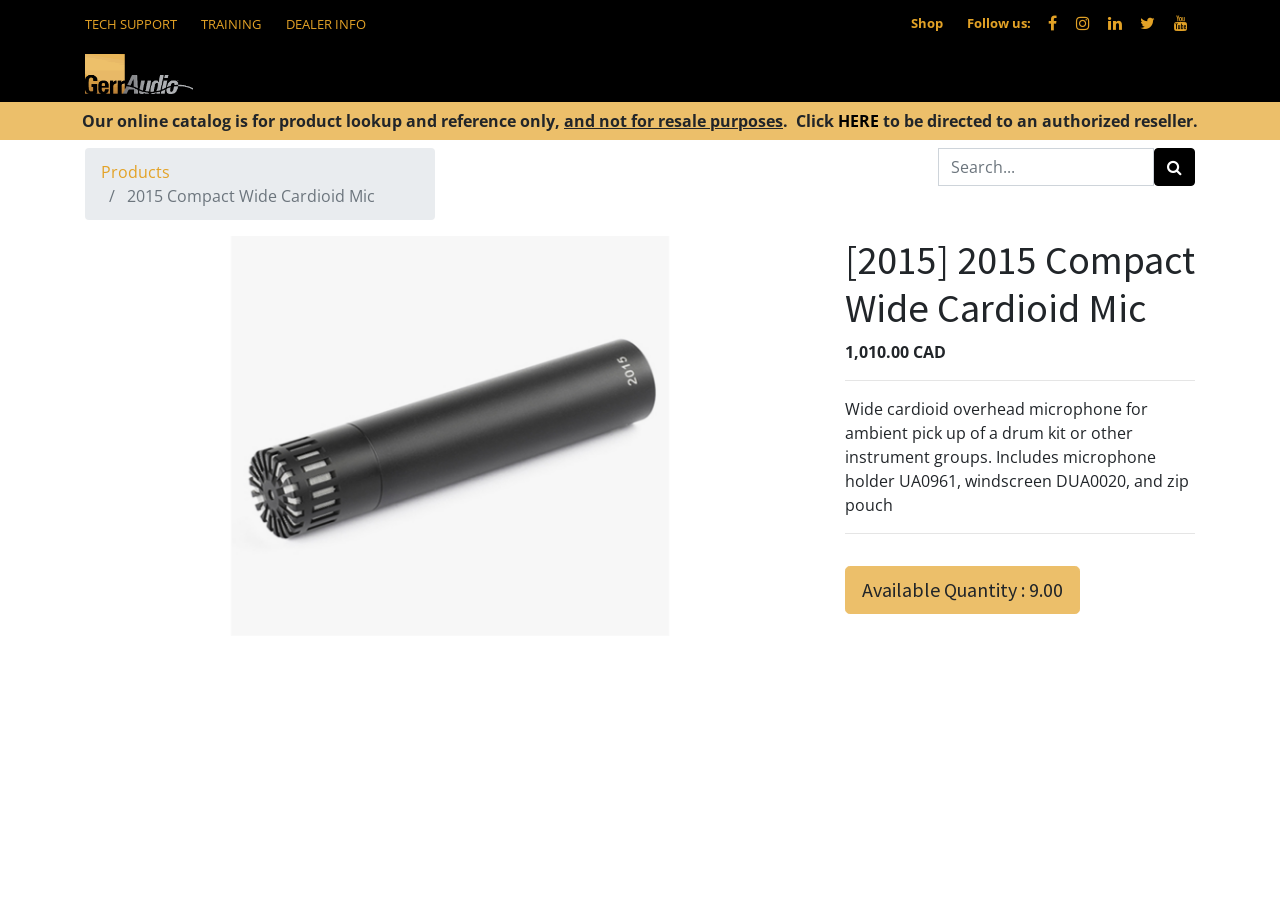What is the title or heading displayed on the webpage?

[2015] 2015 Compact Wide Cardioid Mic